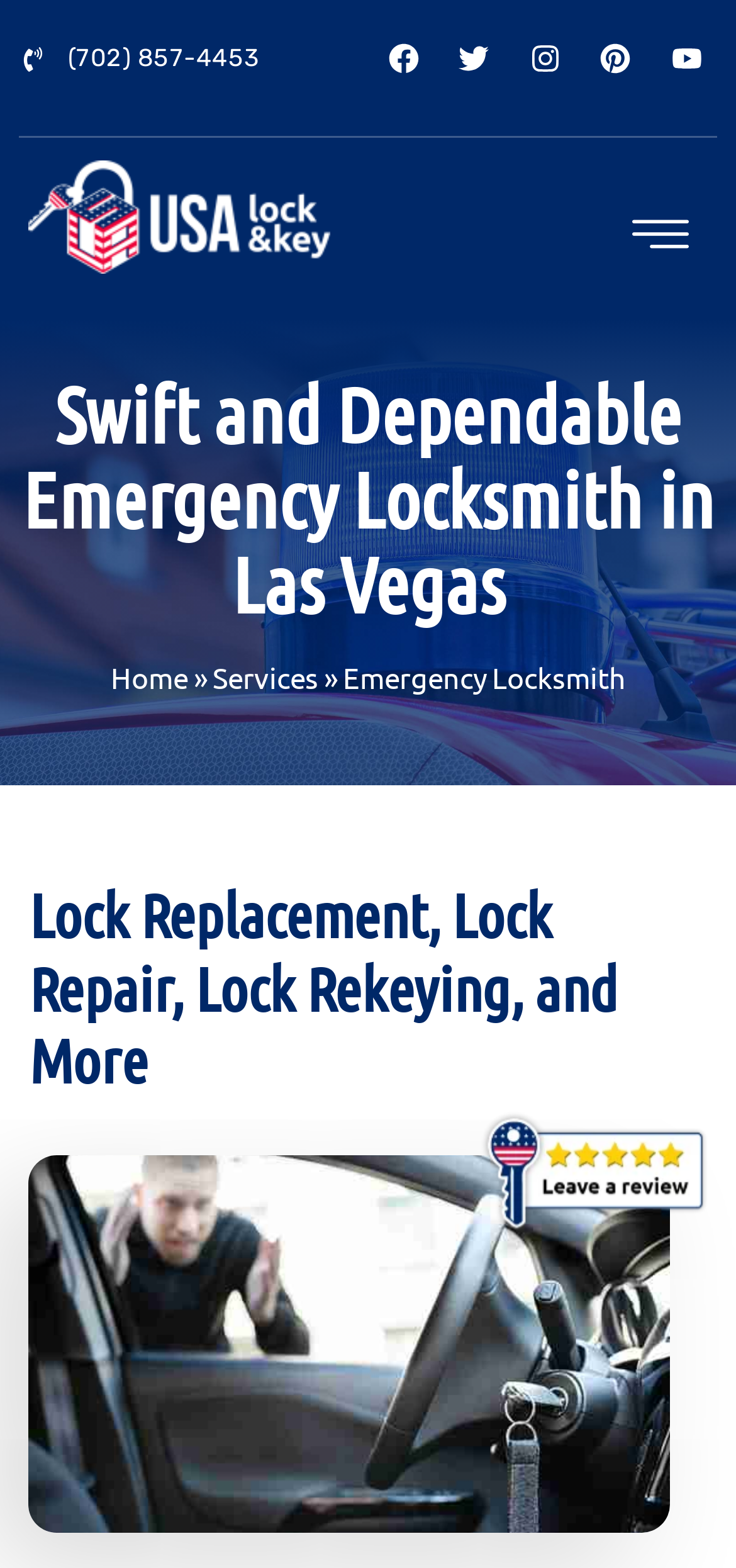Find the bounding box coordinates of the clickable area that will achieve the following instruction: "Call the emergency locksmith".

[0.025, 0.029, 0.5, 0.046]